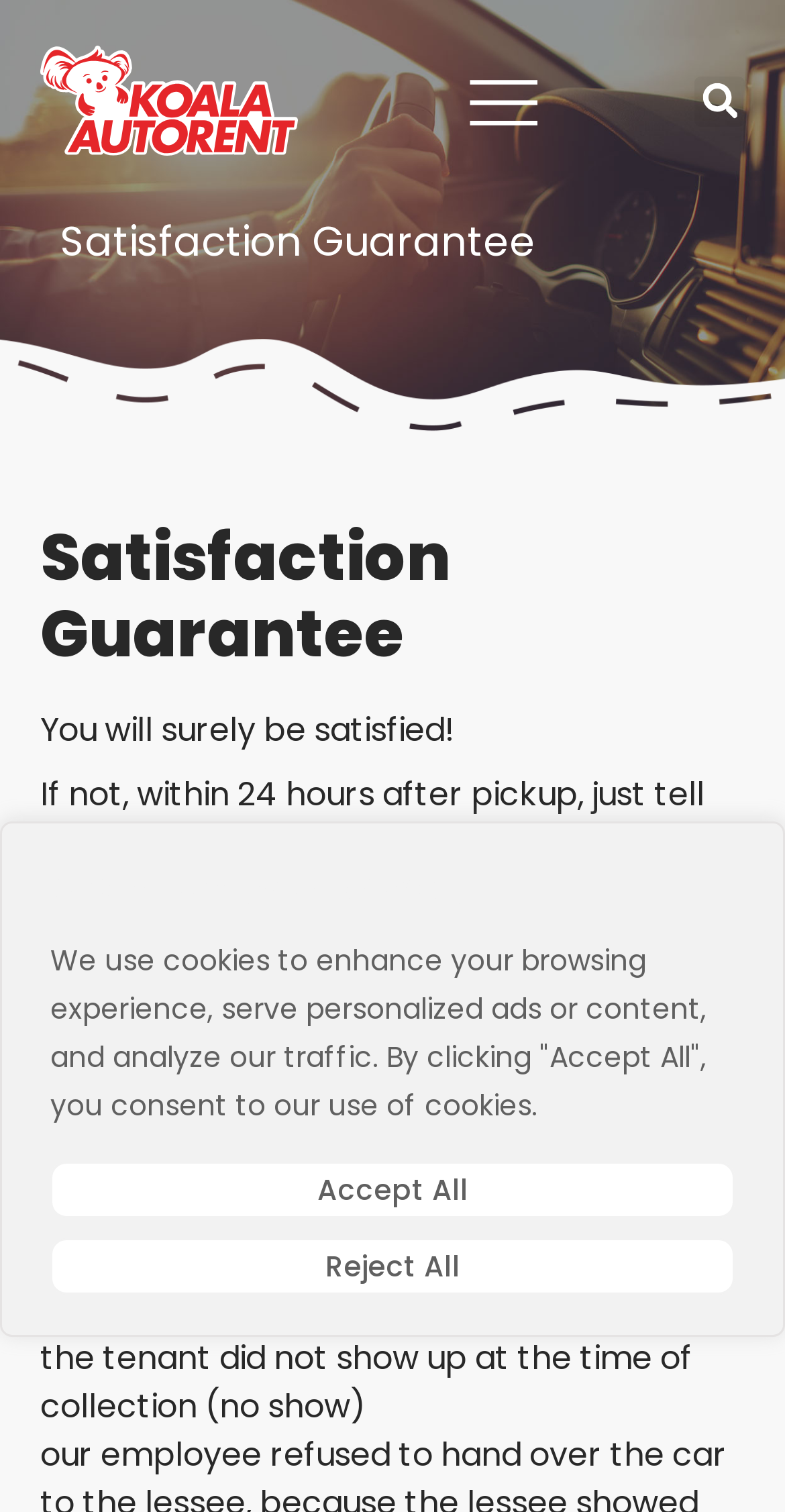What is the satisfaction guarantee? From the image, respond with a single word or brief phrase.

Refund within 24 hours